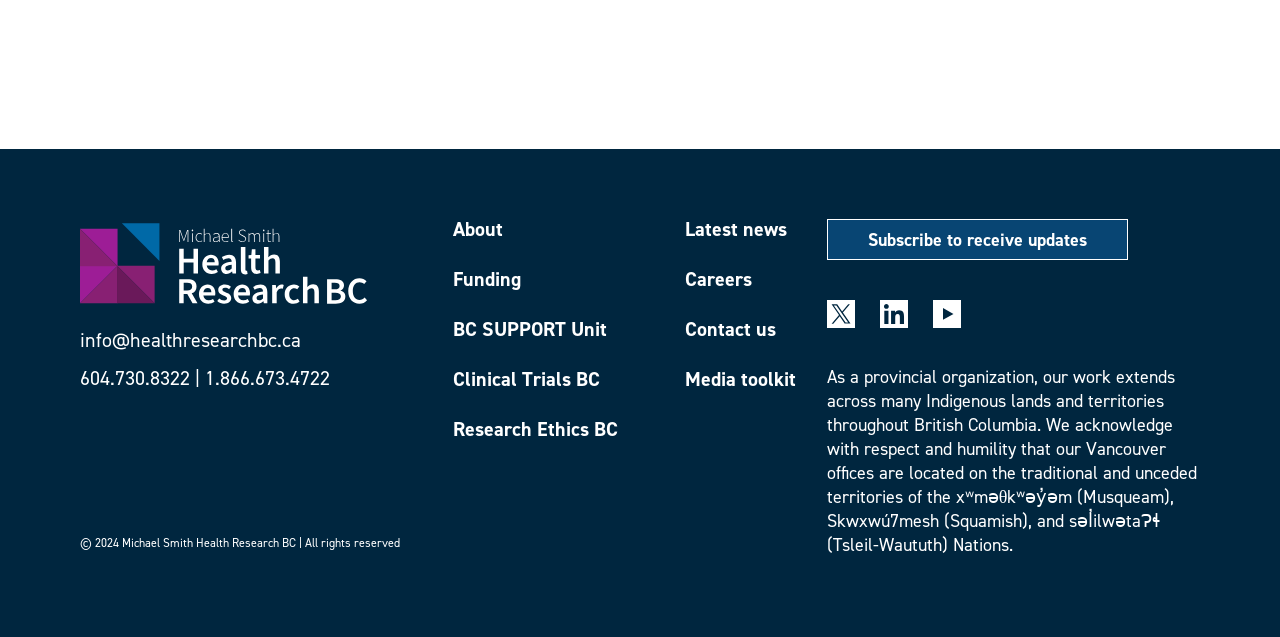Respond with a single word or phrase for the following question: 
How many links are there in the top section of the webpage?

8